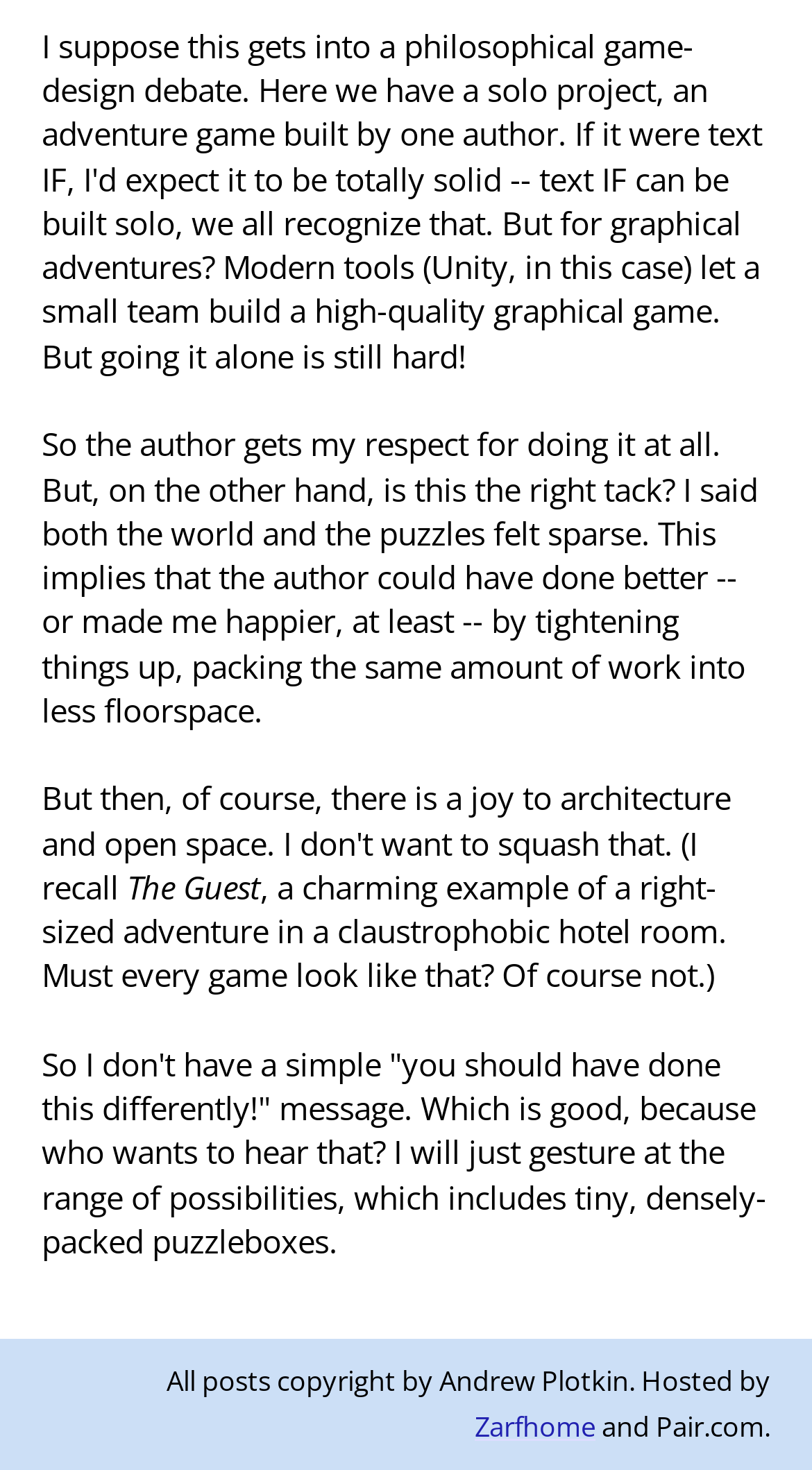What is the name of the game mentioned?
From the image, provide a succinct answer in one word or a short phrase.

The Guest